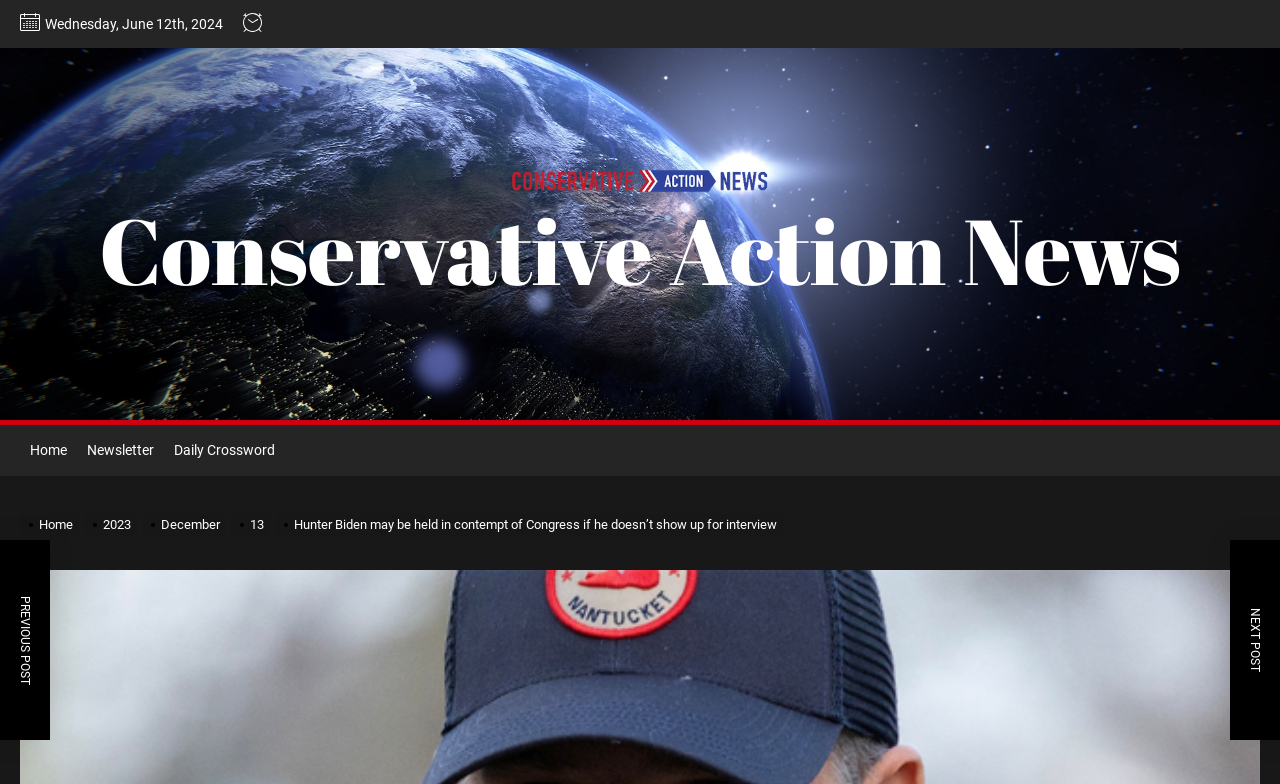Identify the main heading of the webpage and provide its text content.

Hunter Biden may be held in contempt of Congress if he doesn’t show up for interview